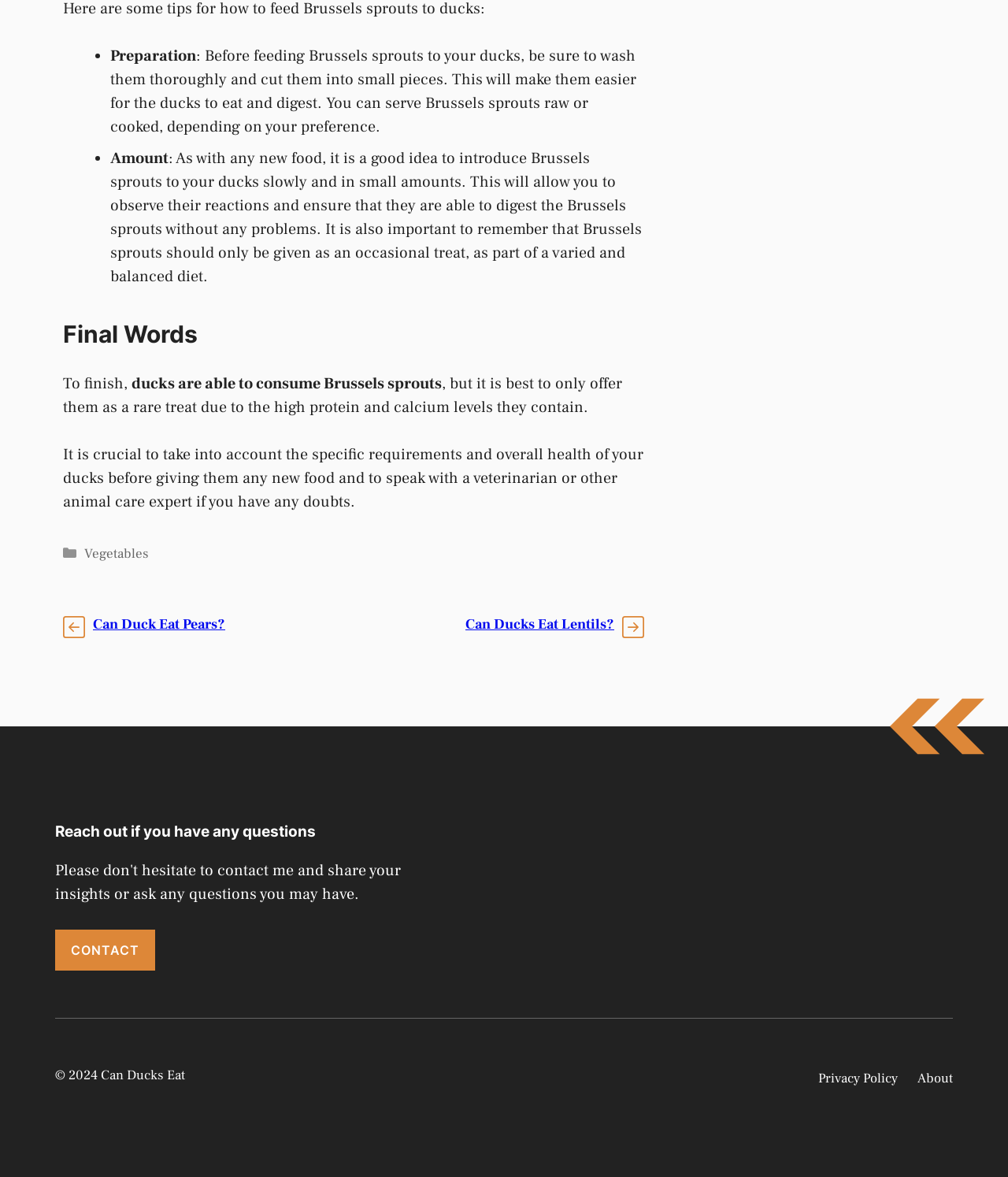Locate the bounding box coordinates of the clickable region to complete the following instruction: "Click on 'Privacy Policy'."

[0.812, 0.908, 0.891, 0.925]